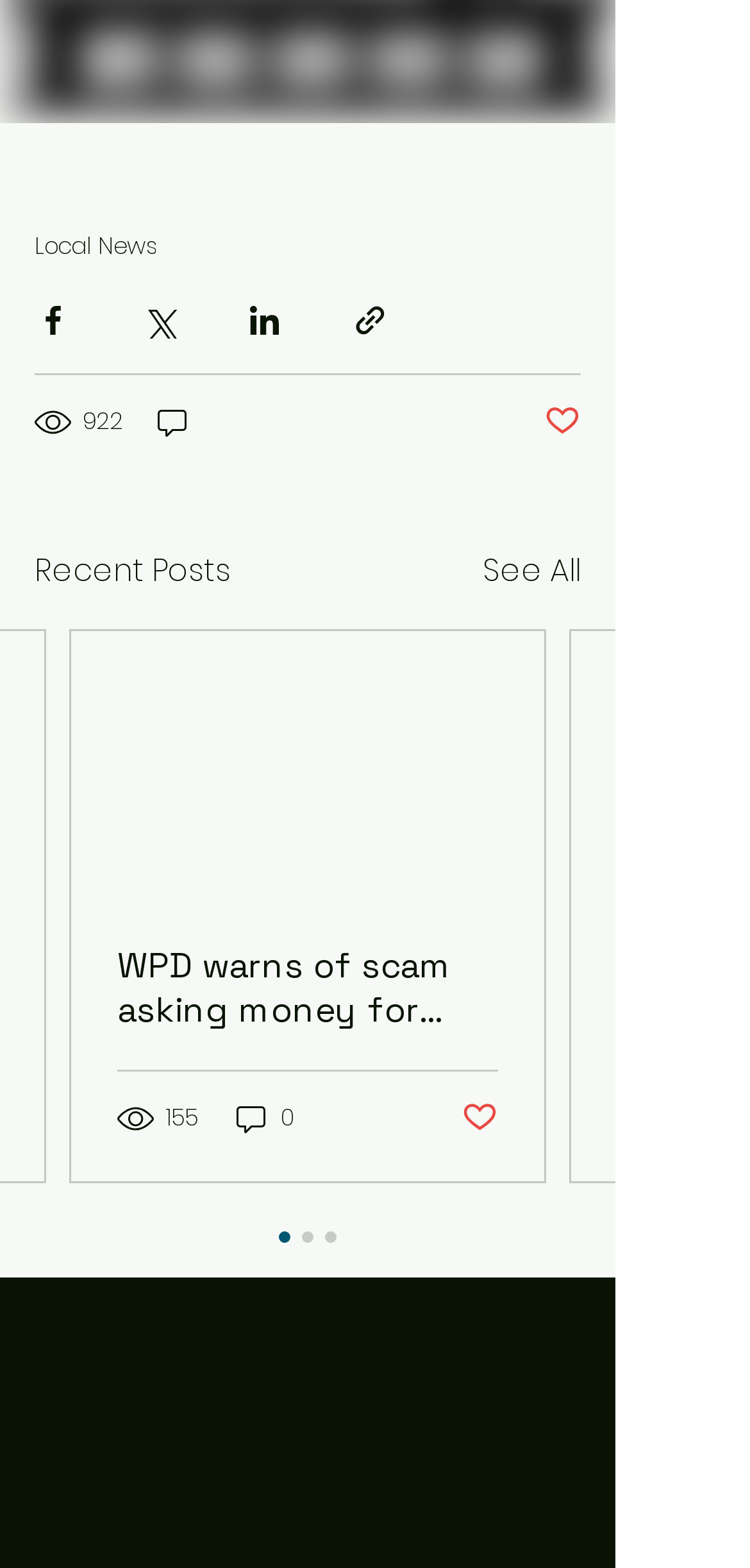Provide the bounding box coordinates of the UI element that matches the description: "Post not marked as liked".

[0.615, 0.7, 0.664, 0.726]